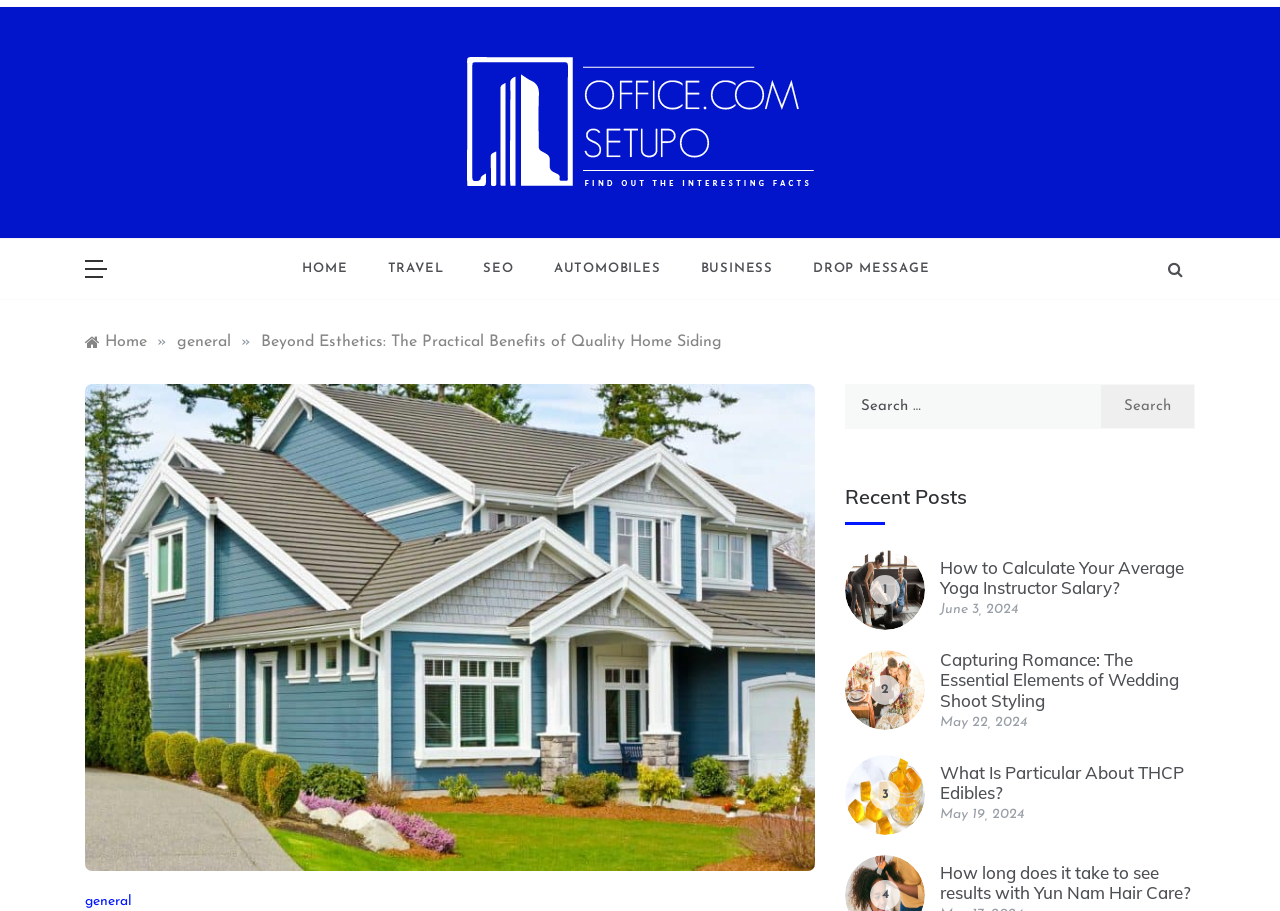Determine the bounding box coordinates of the element that should be clicked to execute the following command: "Click on the 'DROP MESSAGE' link".

[0.62, 0.262, 0.726, 0.328]